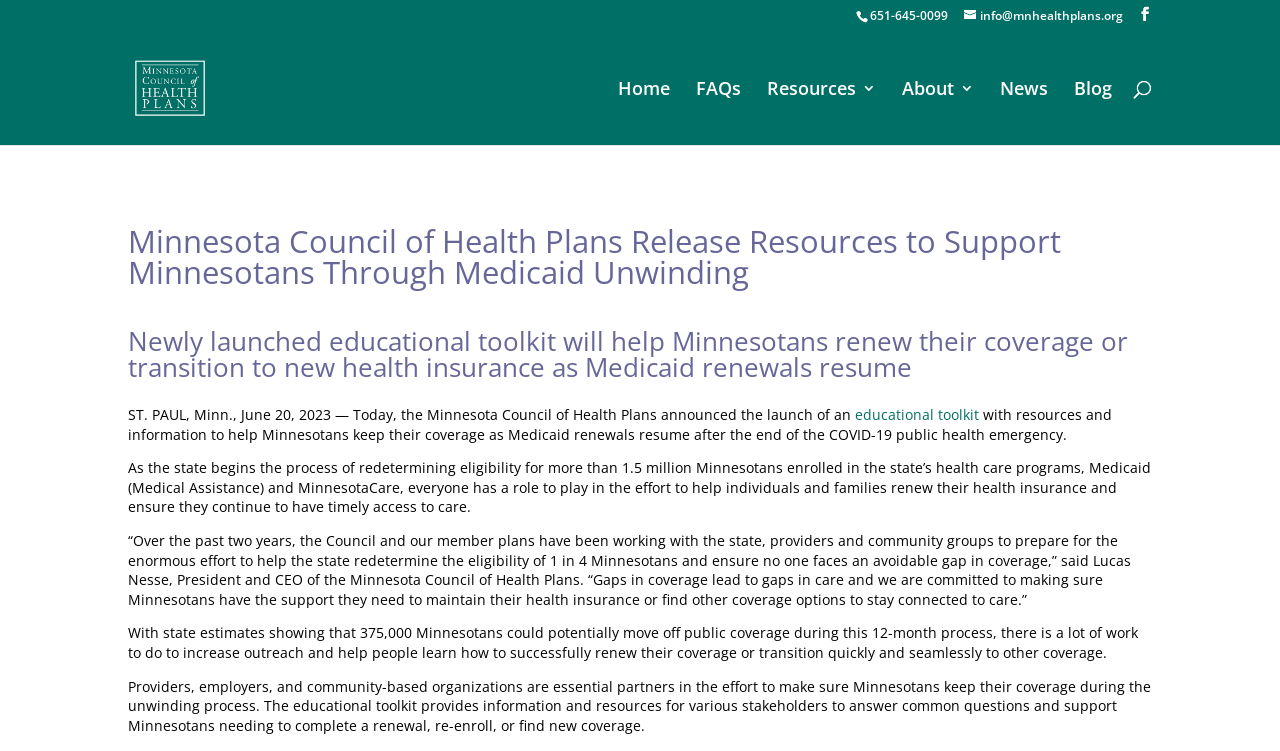Please find the bounding box coordinates of the element that you should click to achieve the following instruction: "Read the article about education challenges". The coordinates should be presented as four float numbers between 0 and 1: [left, top, right, bottom].

None